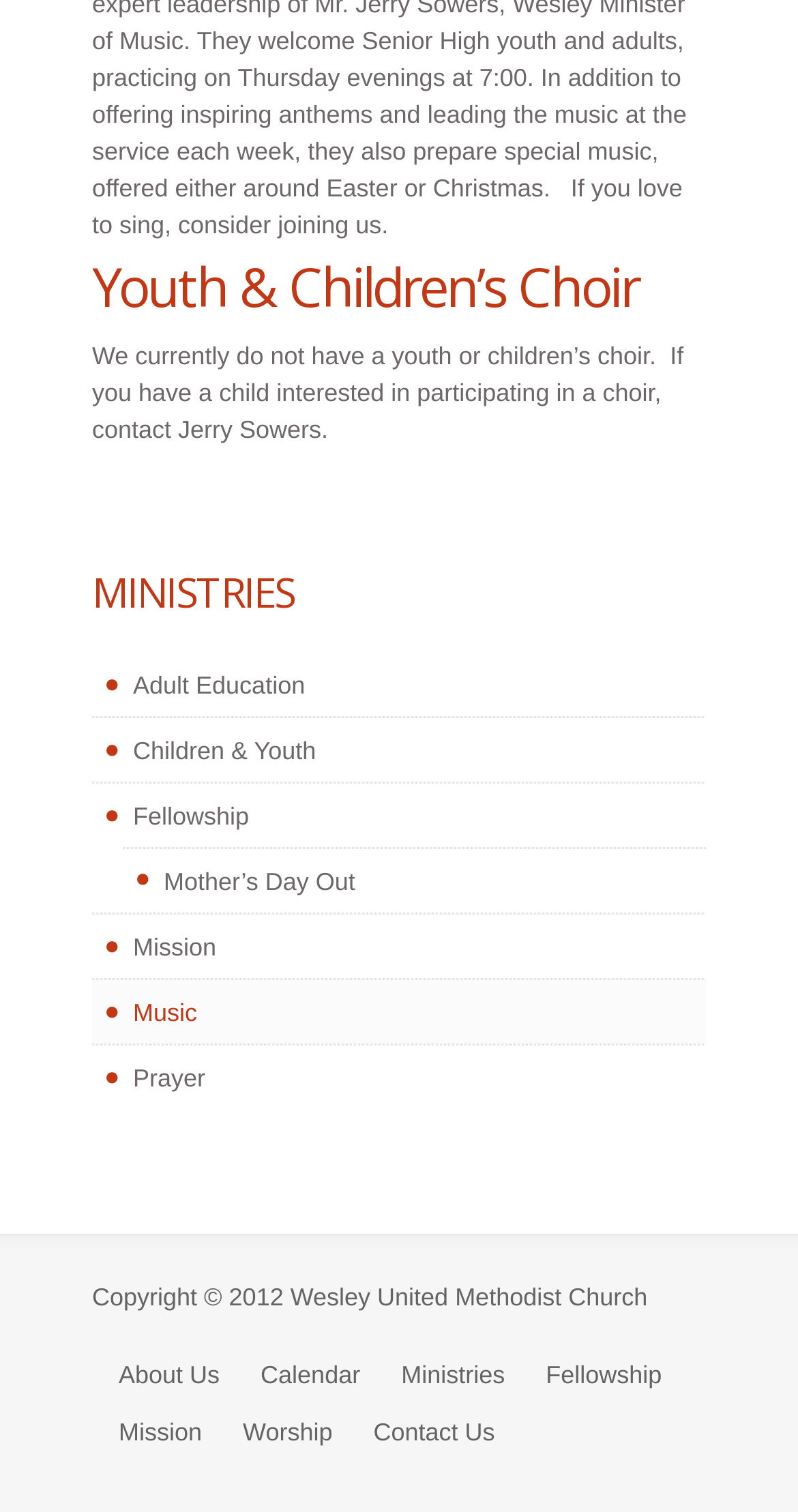What is the purpose of the 'Contact Us' link?
Use the information from the image to give a detailed answer to the question.

I inferred the purpose of the 'Contact Us' link by its name and position on the page, which suggests that it is a way for visitors to get in touch with the church.